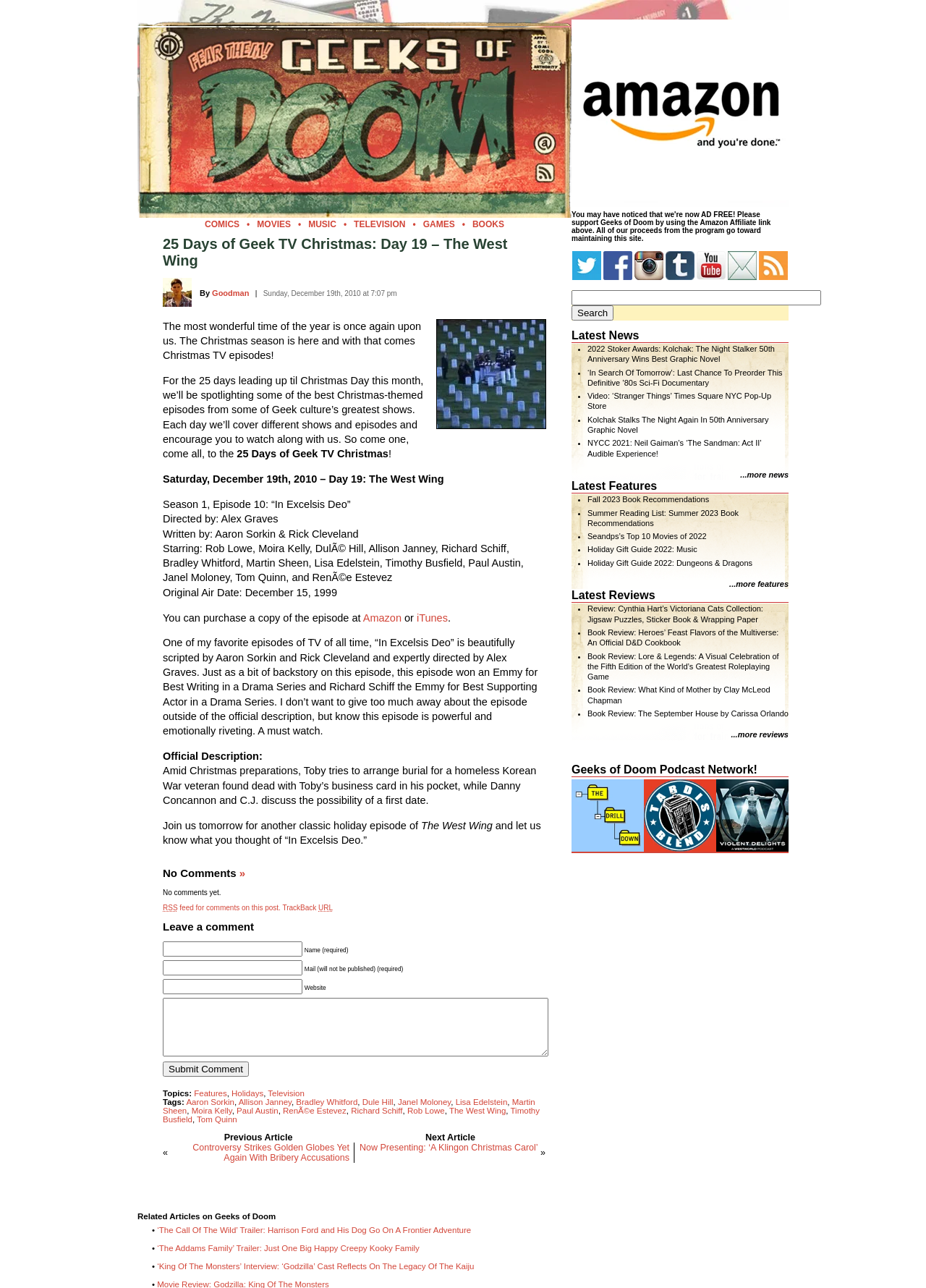What is the original air date of the TV episode?
Look at the image and answer with only one word or phrase.

December 15, 1999